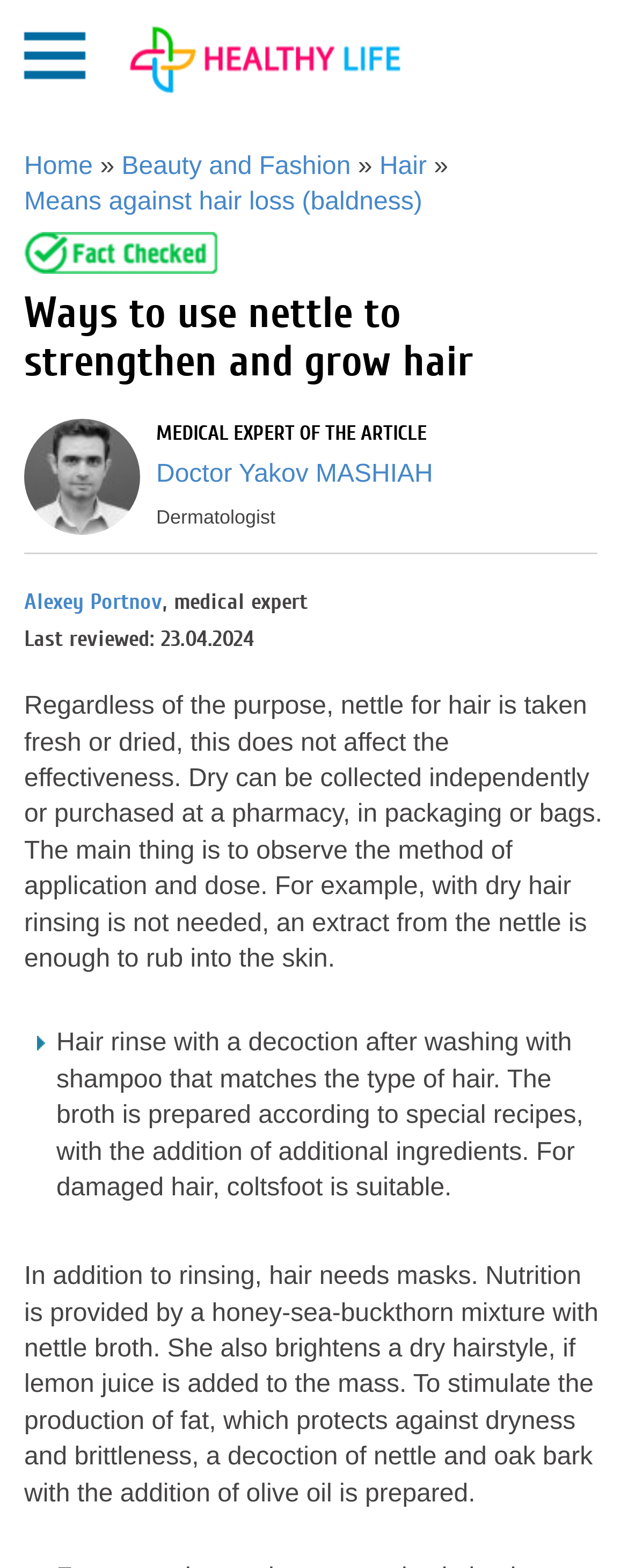Please identify the bounding box coordinates of the area that needs to be clicked to follow this instruction: "Read about 'Means against hair loss (baldness)'".

[0.038, 0.578, 0.672, 0.595]